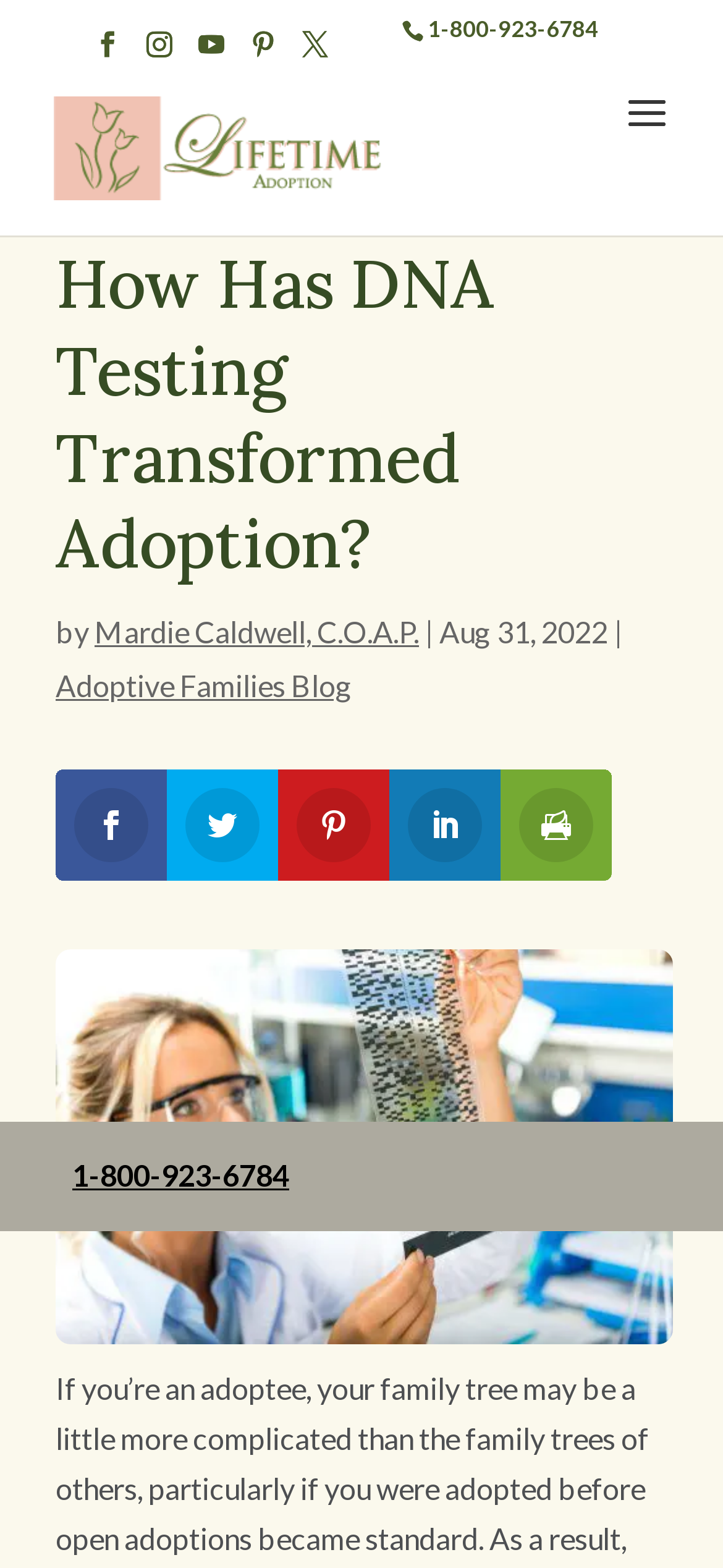How many social media links are there?
Refer to the screenshot and answer in one word or phrase.

5